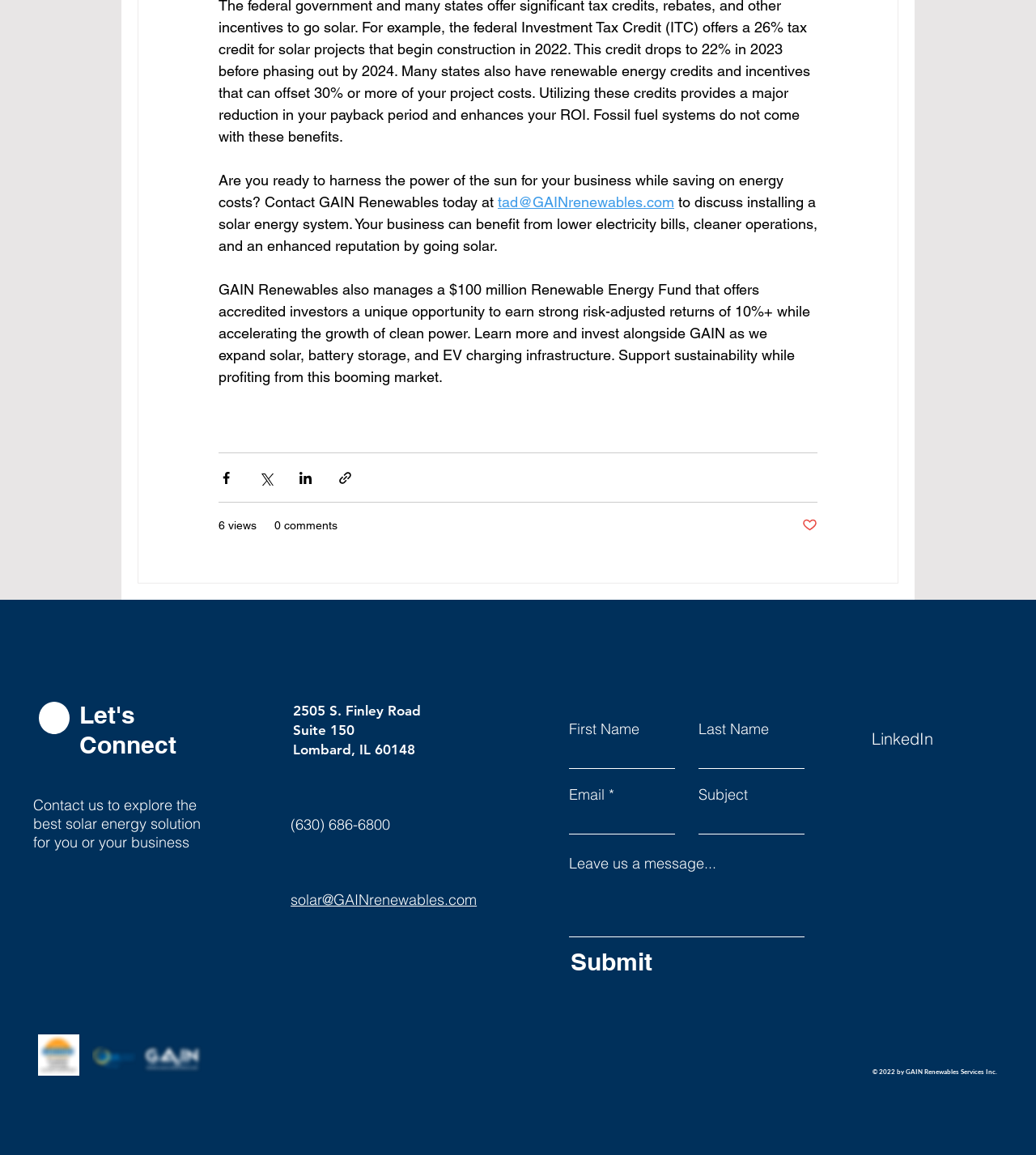Please determine the bounding box coordinates of the element to click in order to execute the following instruction: "Send a message to GAIN Renewables". The coordinates should be four float numbers between 0 and 1, specified as [left, top, right, bottom].

[0.549, 0.754, 0.776, 0.811]